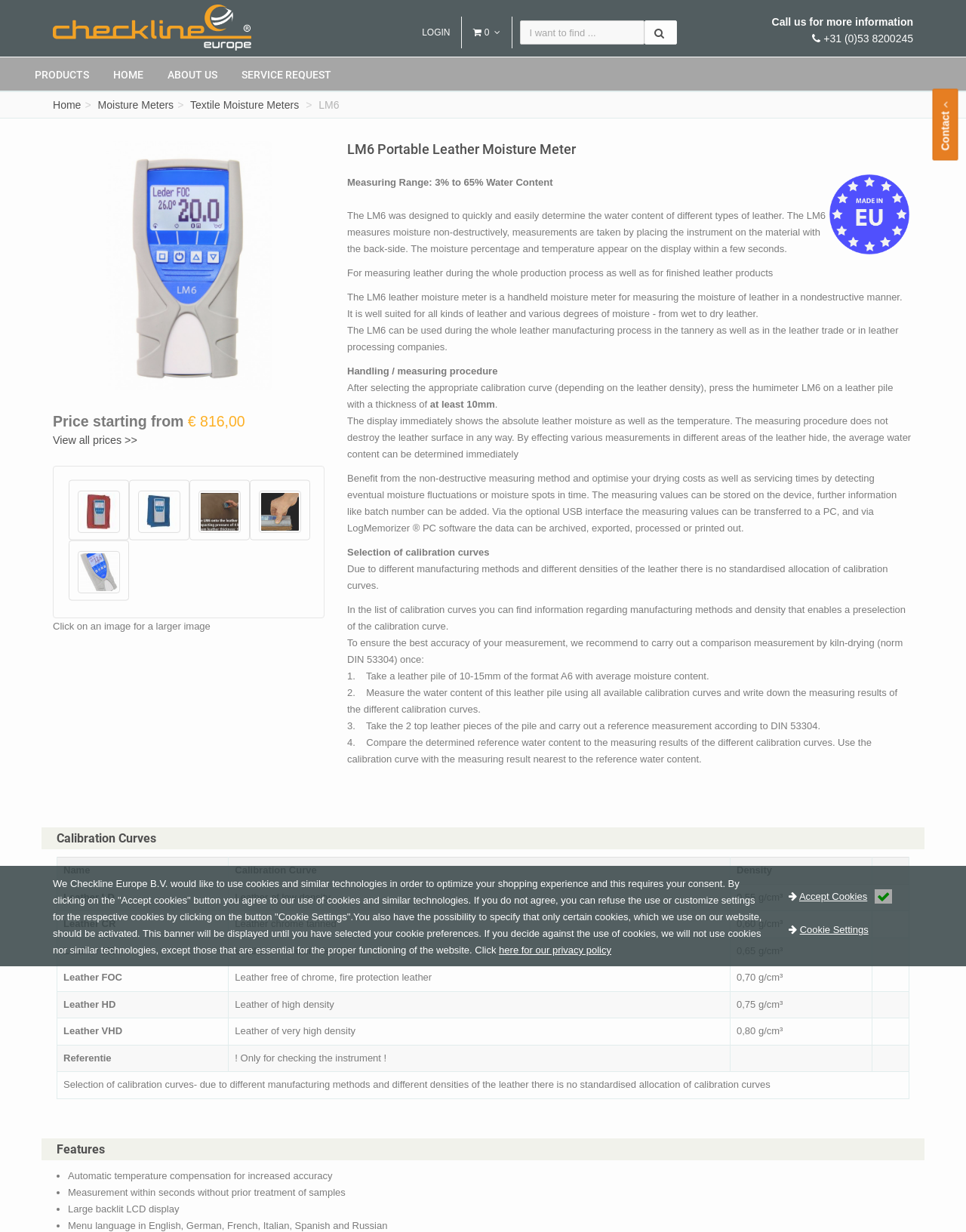Identify the bounding box coordinates of the element that should be clicked to fulfill this task: "Read more about 'Indel Software Highlights 2023'". The coordinates should be provided as four float numbers between 0 and 1, i.e., [left, top, right, bottom].

None